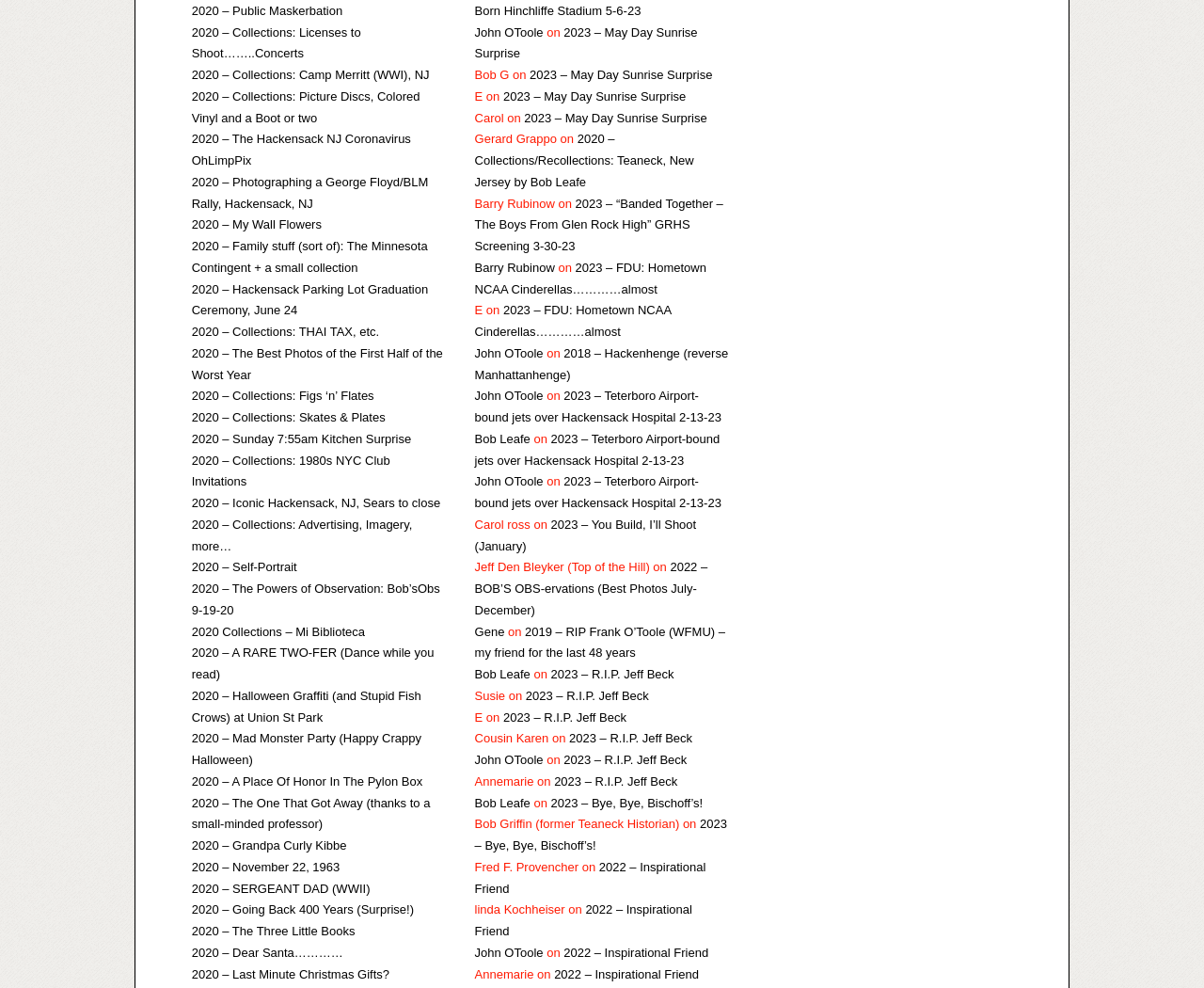Determine the bounding box for the HTML element described here: "Terms & Conditions". The coordinates should be given as [left, top, right, bottom] with each number being a float between 0 and 1.

None